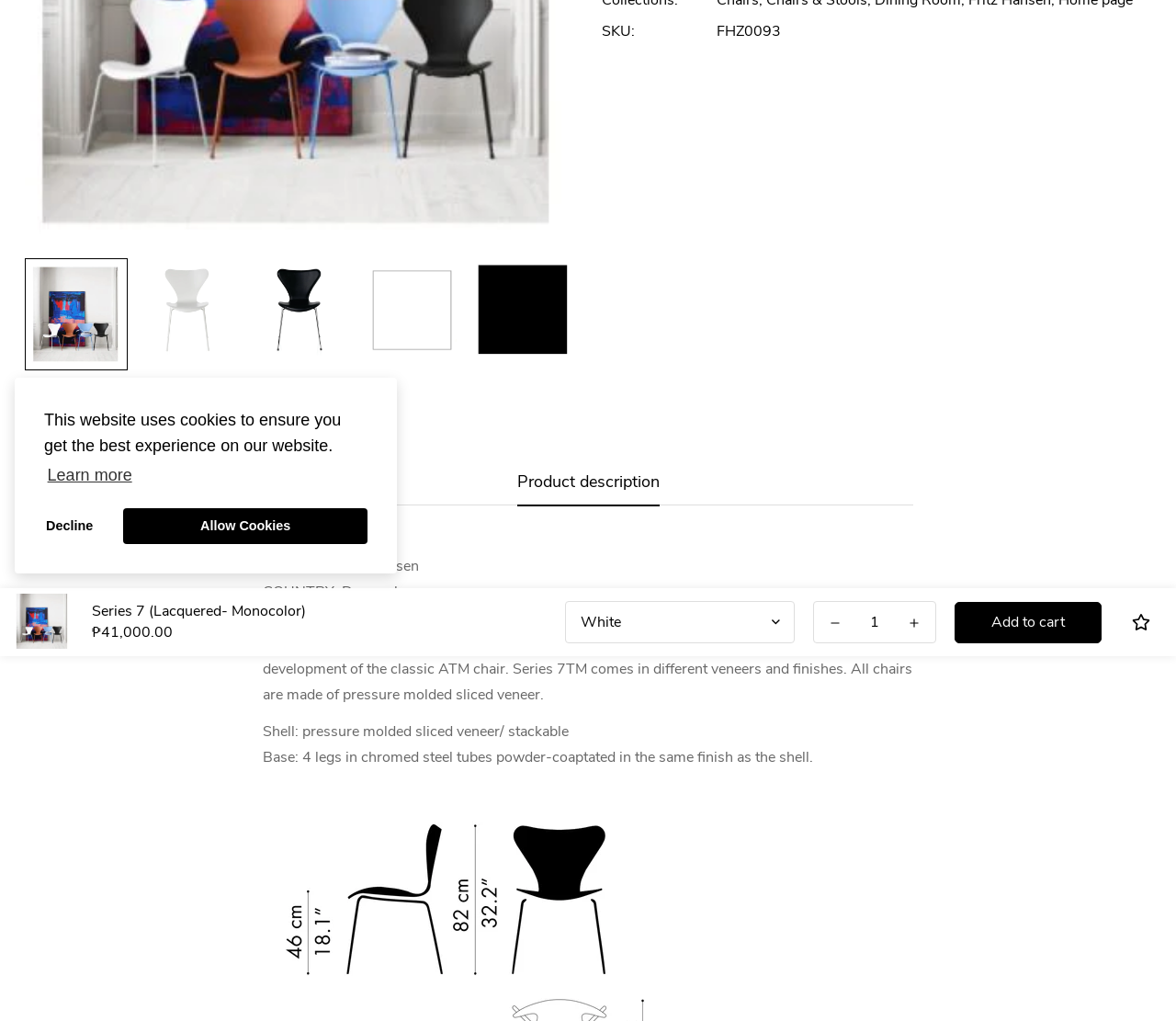Identify the bounding box coordinates for the UI element described as follows: Decline. Use the format (top-left x, top-left y, bottom-right x, bottom-right y) and ensure all values are floating point numbers between 0 and 1.

[0.038, 0.497, 0.081, 0.533]